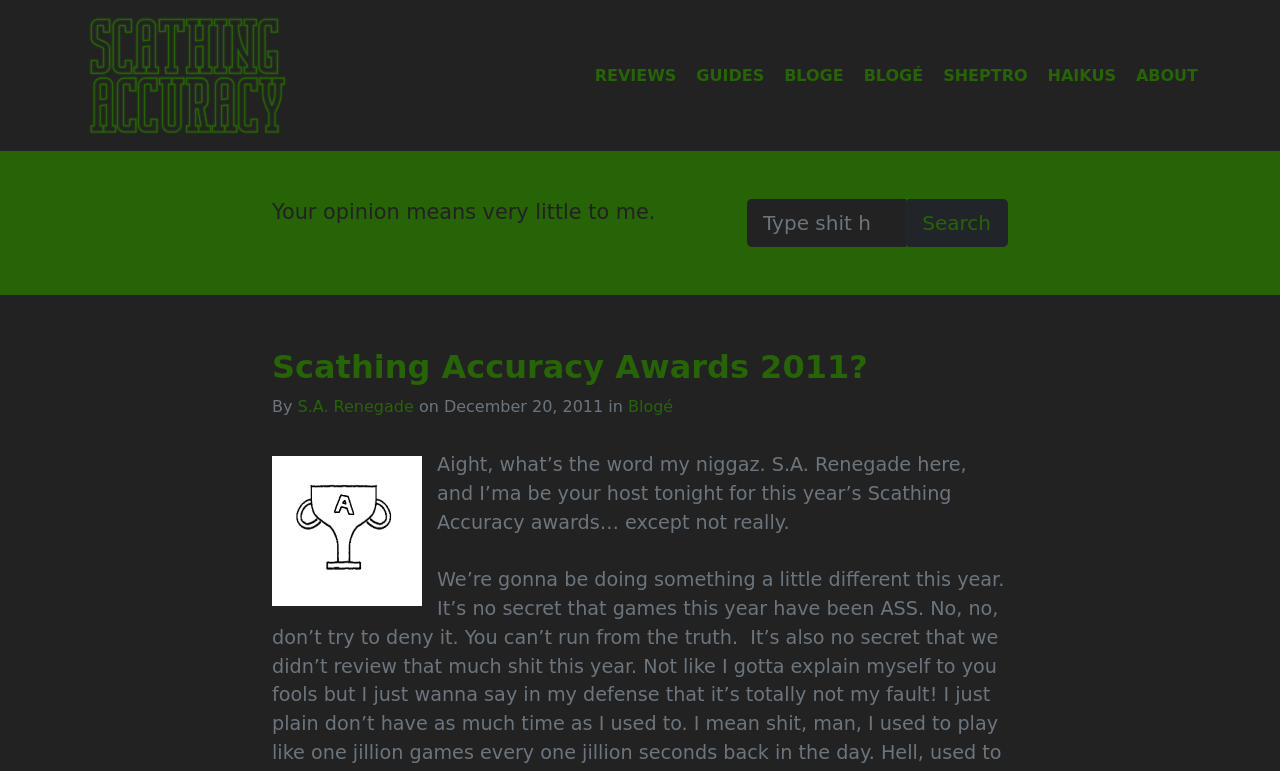Find the bounding box coordinates of the clickable area required to complete the following action: "Click on the 'S.A. Renegade' link".

[0.232, 0.515, 0.323, 0.54]